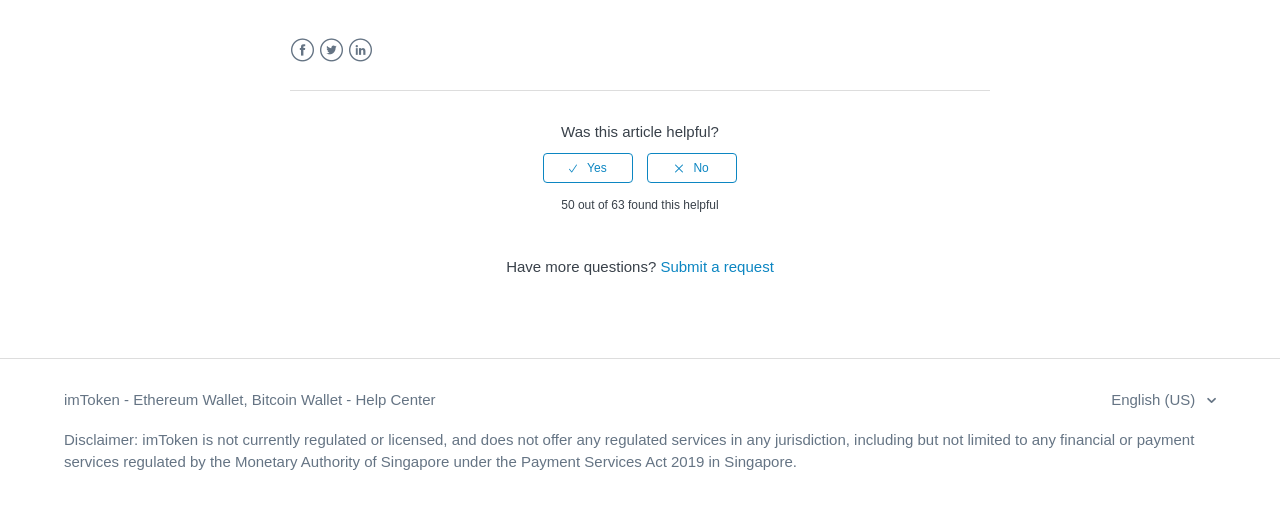Use the details in the image to answer the question thoroughly: 
What is the language of the webpage?

I found the language selection dropdown menu and saw that the current language is 'English (US)'.